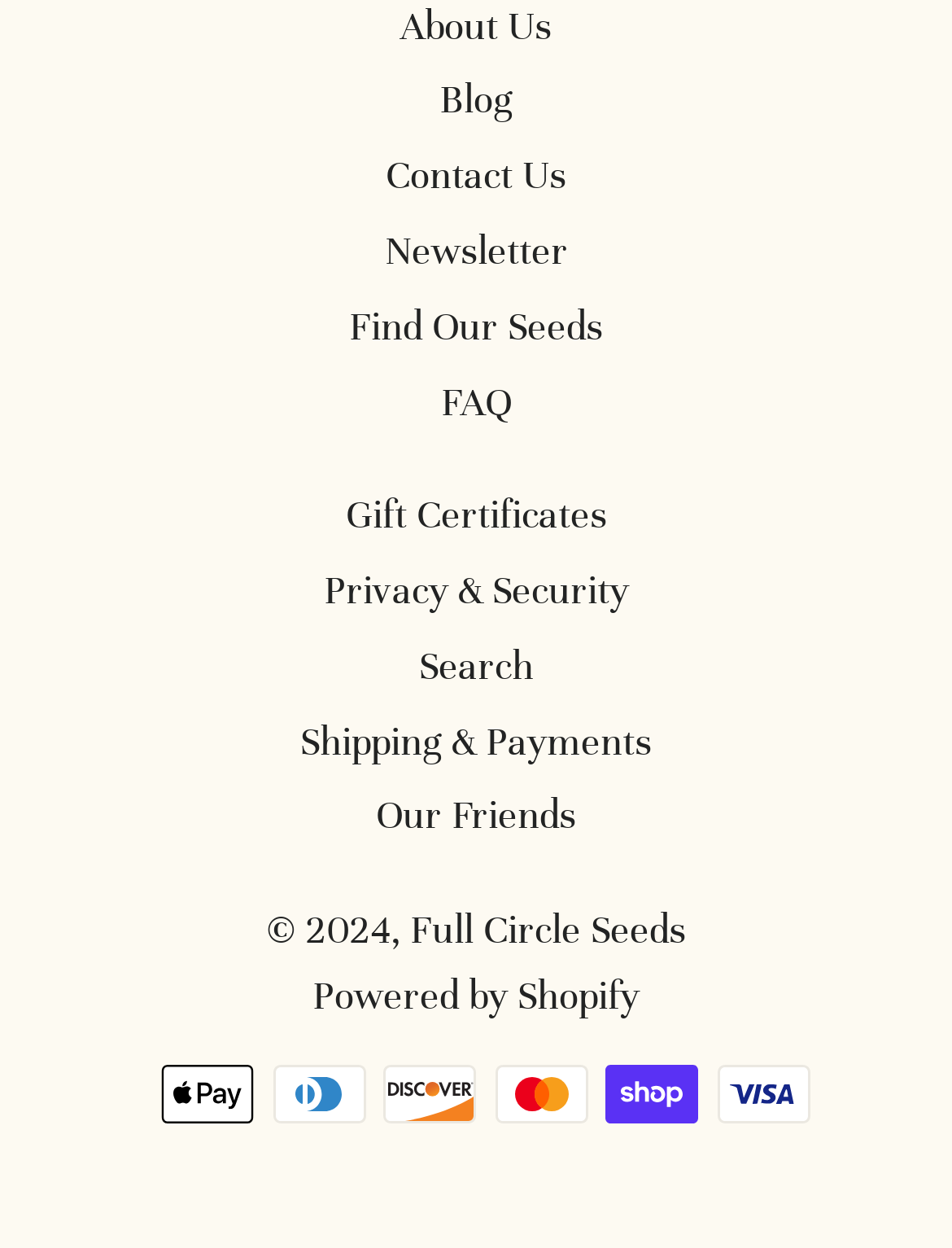Identify the bounding box for the UI element that is described as follows: "FAQ".

[0.463, 0.303, 0.537, 0.342]